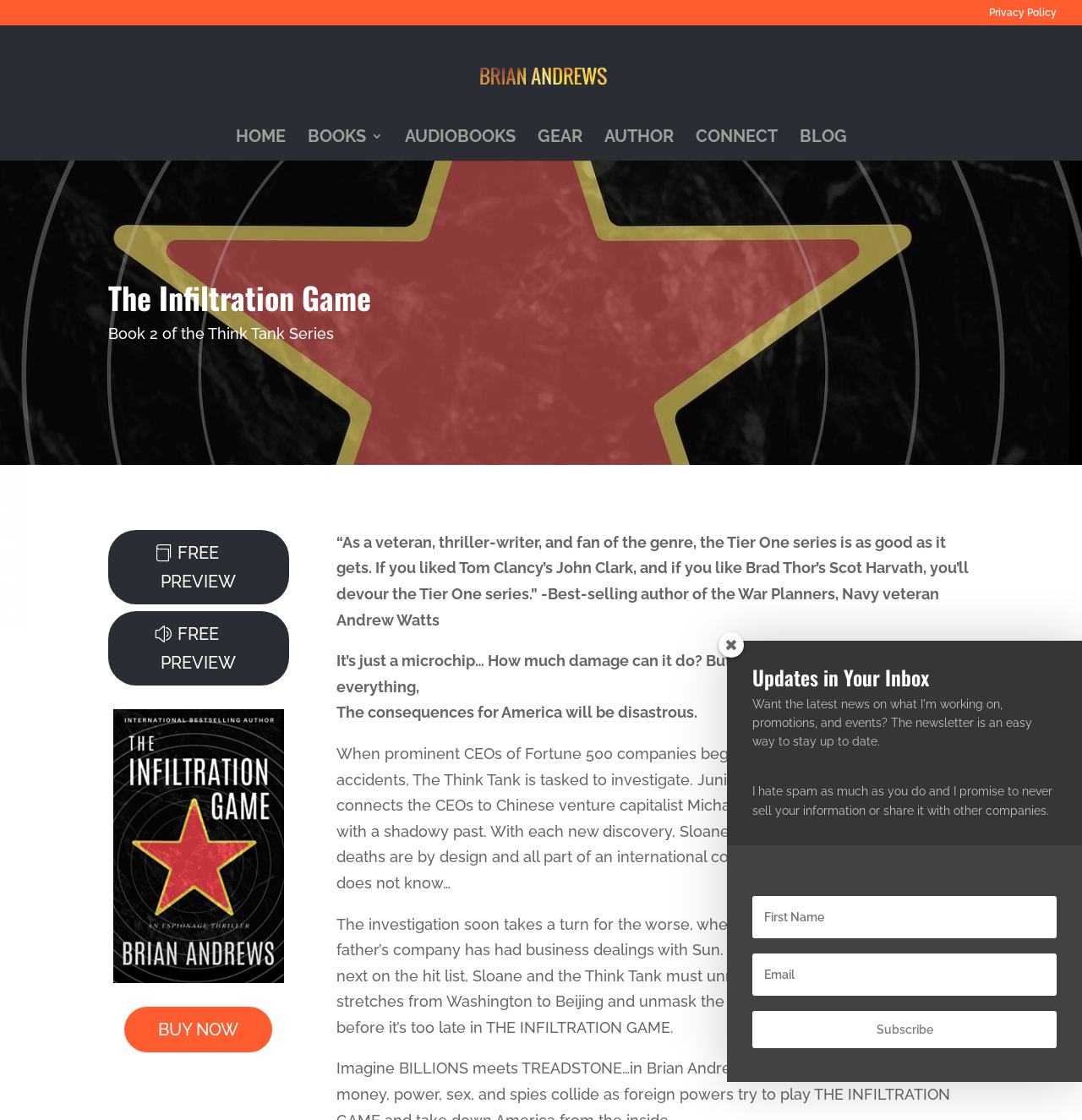What is the name of the author? Based on the image, give a response in one word or a short phrase.

Brian Andrews